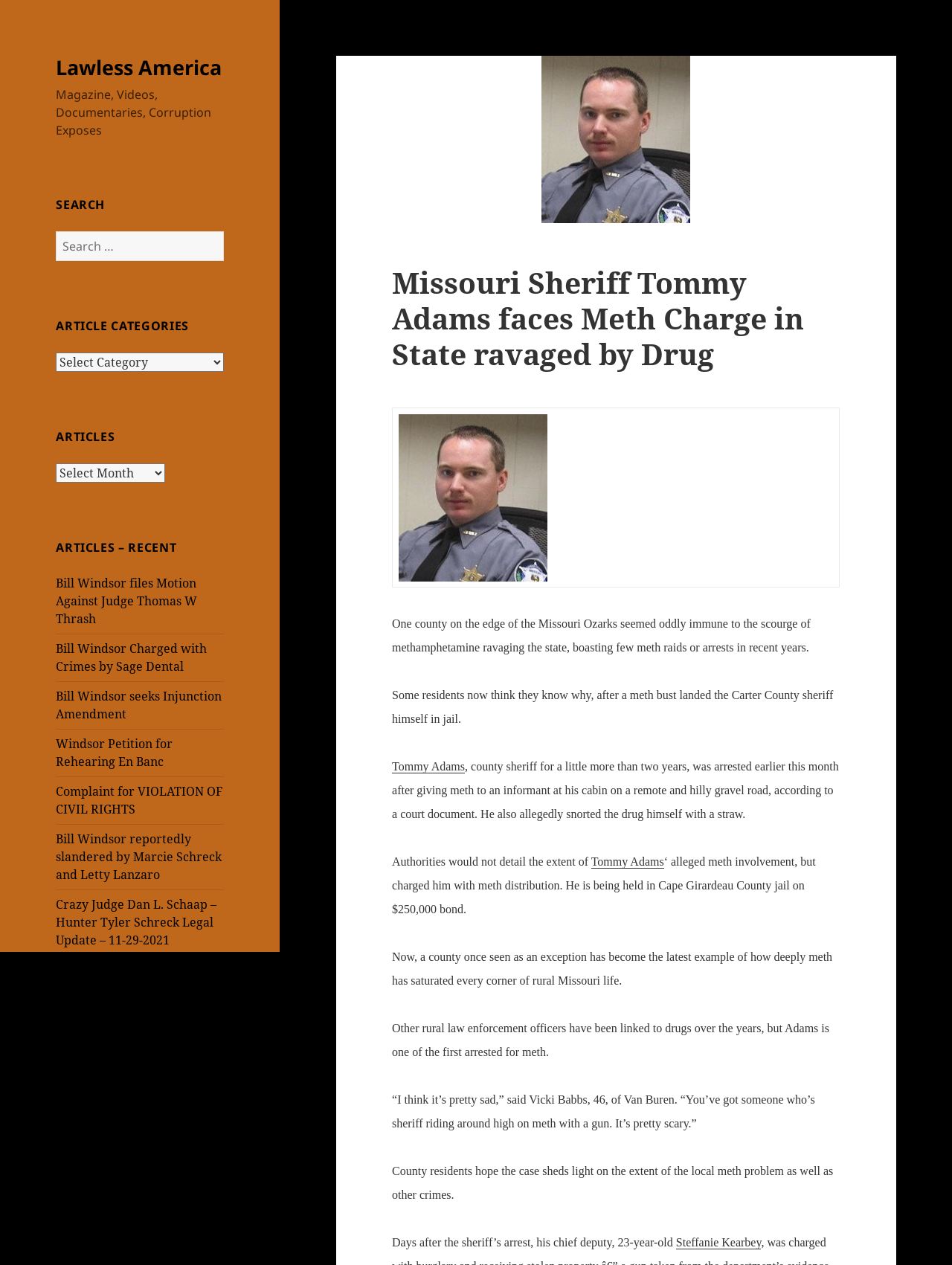Determine the bounding box coordinates for the element that should be clicked to follow this instruction: "Read the article about Bill Windsor". The coordinates should be given as four float numbers between 0 and 1, in the format [left, top, right, bottom].

[0.059, 0.455, 0.207, 0.496]